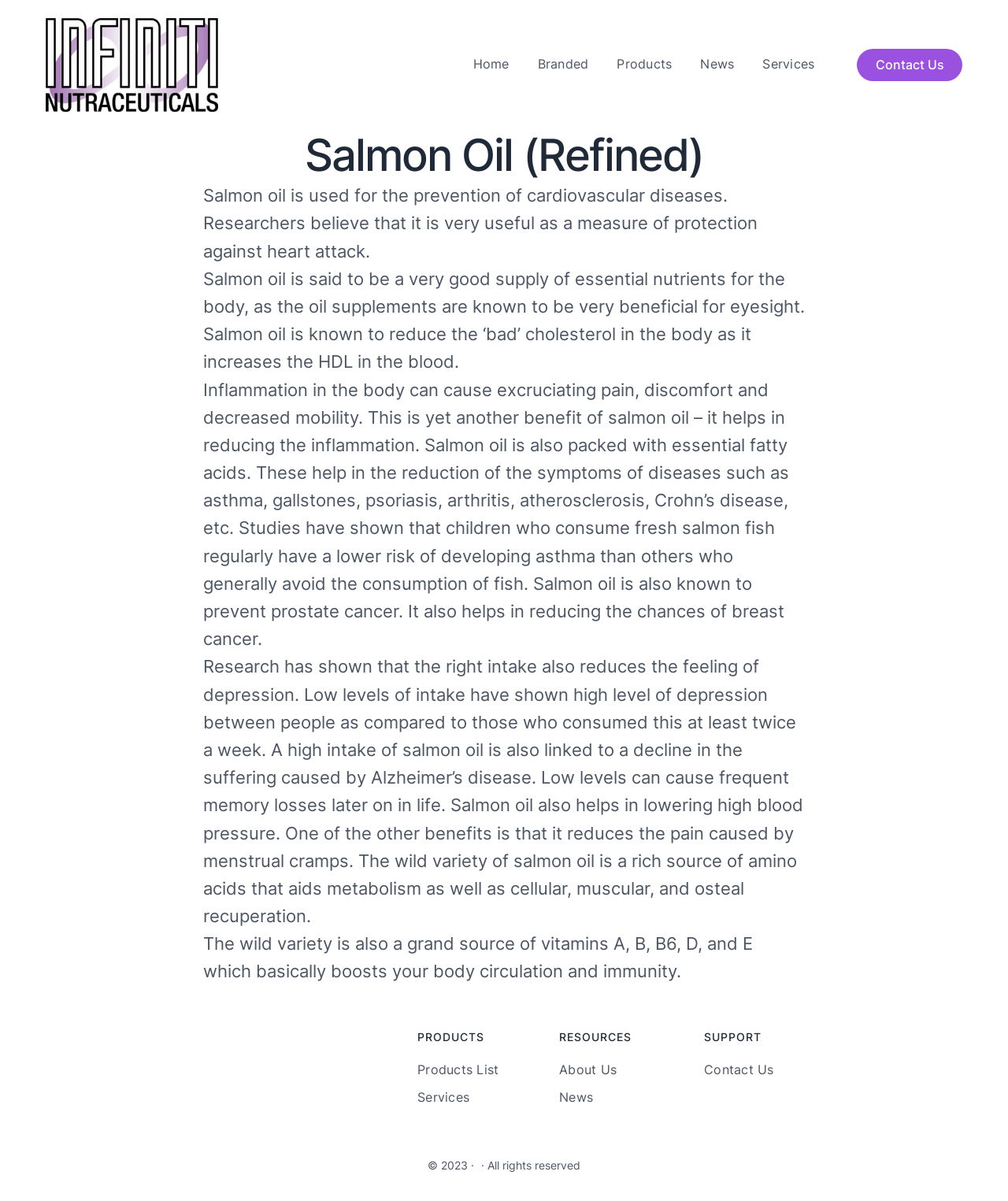Identify the bounding box coordinates of the section that should be clicked to achieve the task described: "Click on the 'Home' link".

[0.469, 0.046, 0.505, 0.062]